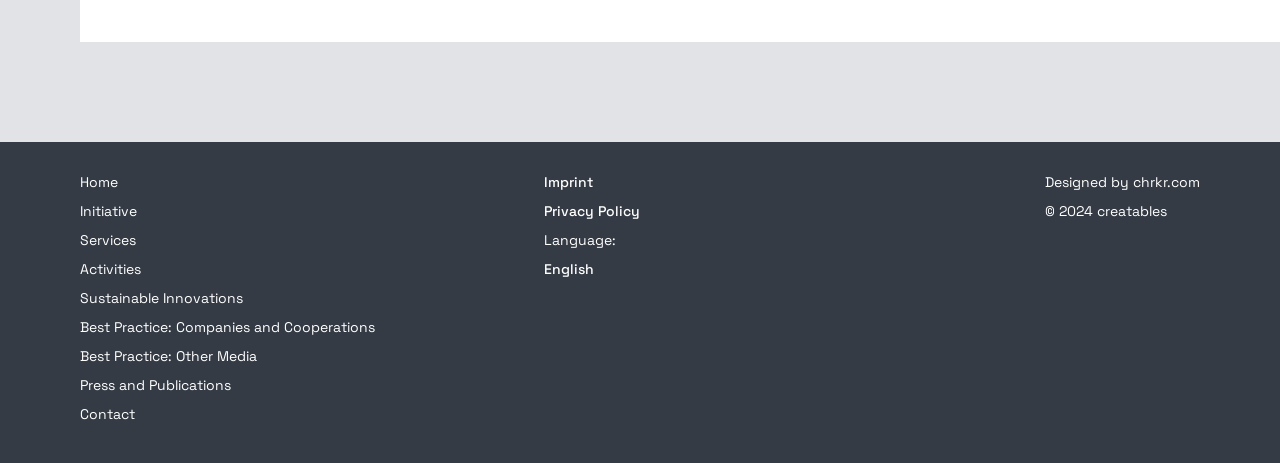How many language options are available?
Look at the image and provide a detailed response to the question.

There is only one language option available, which is 'English', because it is the only link element with the OCR text 'English' and bounding box coordinates [0.425, 0.559, 0.464, 0.622] under the 'Language:' static text element.